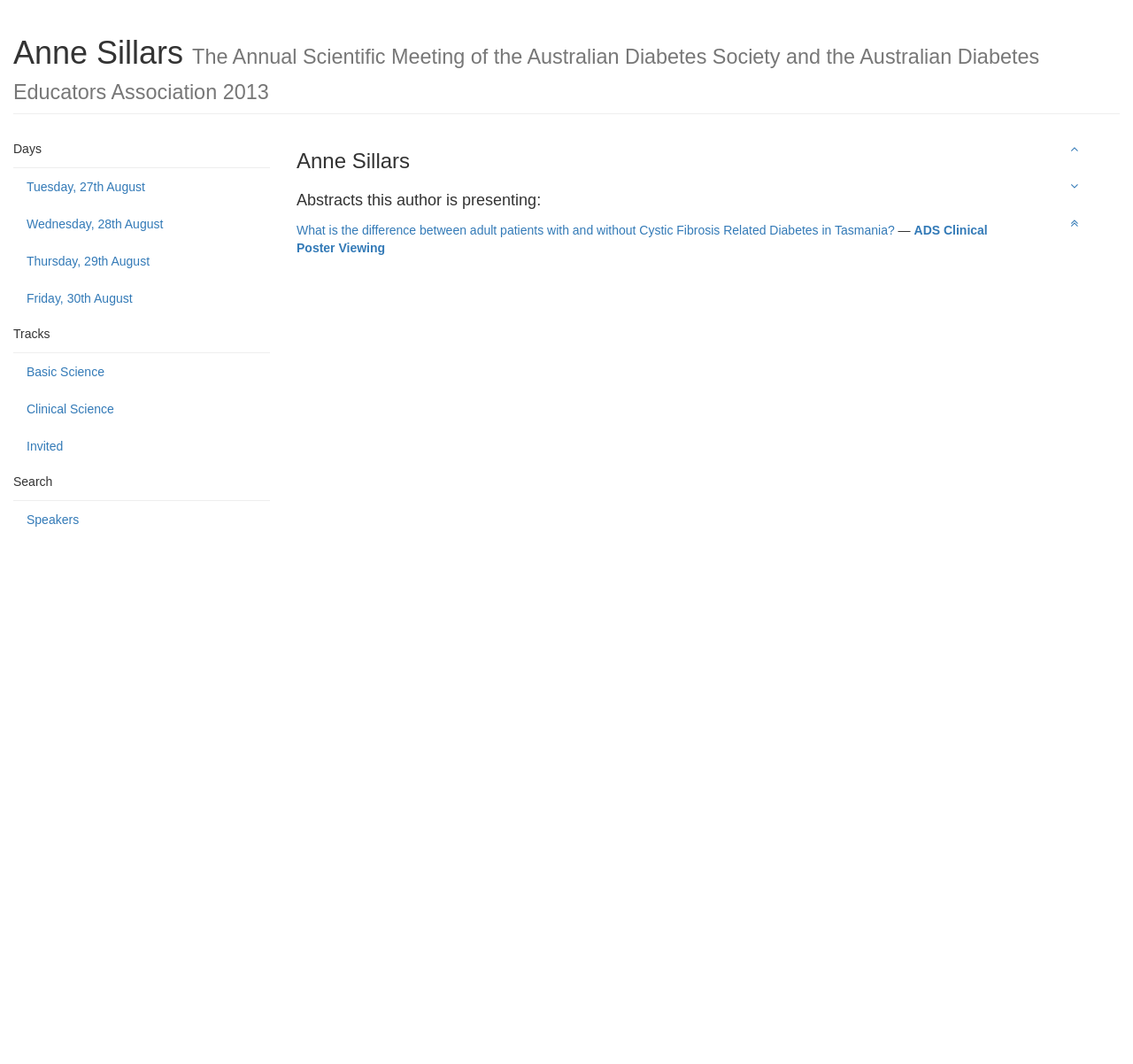Provide the bounding box coordinates of the HTML element this sentence describes: "Basic Science". The bounding box coordinates consist of four float numbers between 0 and 1, i.e., [left, top, right, bottom].

[0.012, 0.334, 0.238, 0.367]